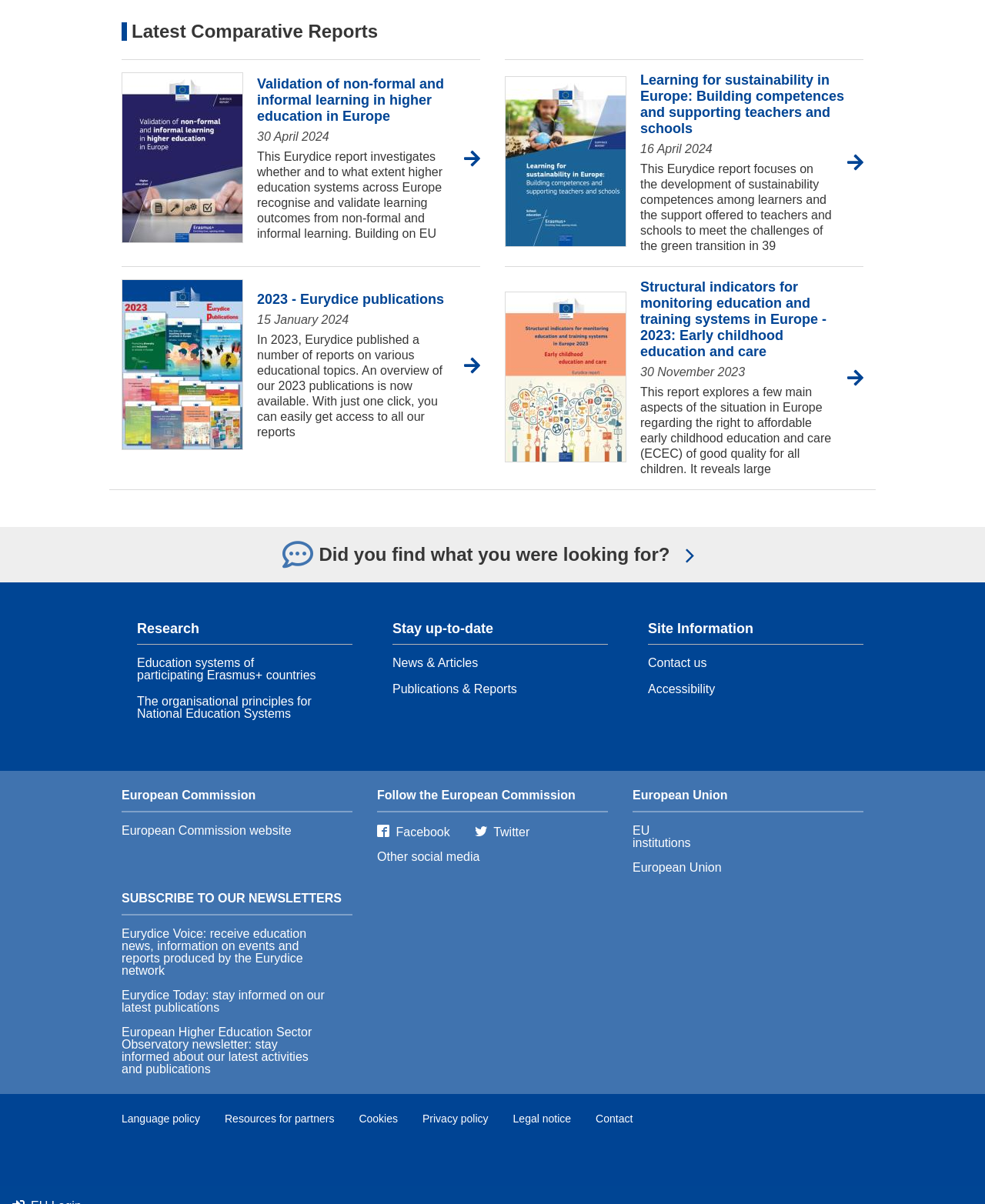Determine the coordinates of the bounding box for the clickable area needed to execute this instruction: "view the report on Learning for sustainability in Europe".

[0.65, 0.06, 0.857, 0.113]